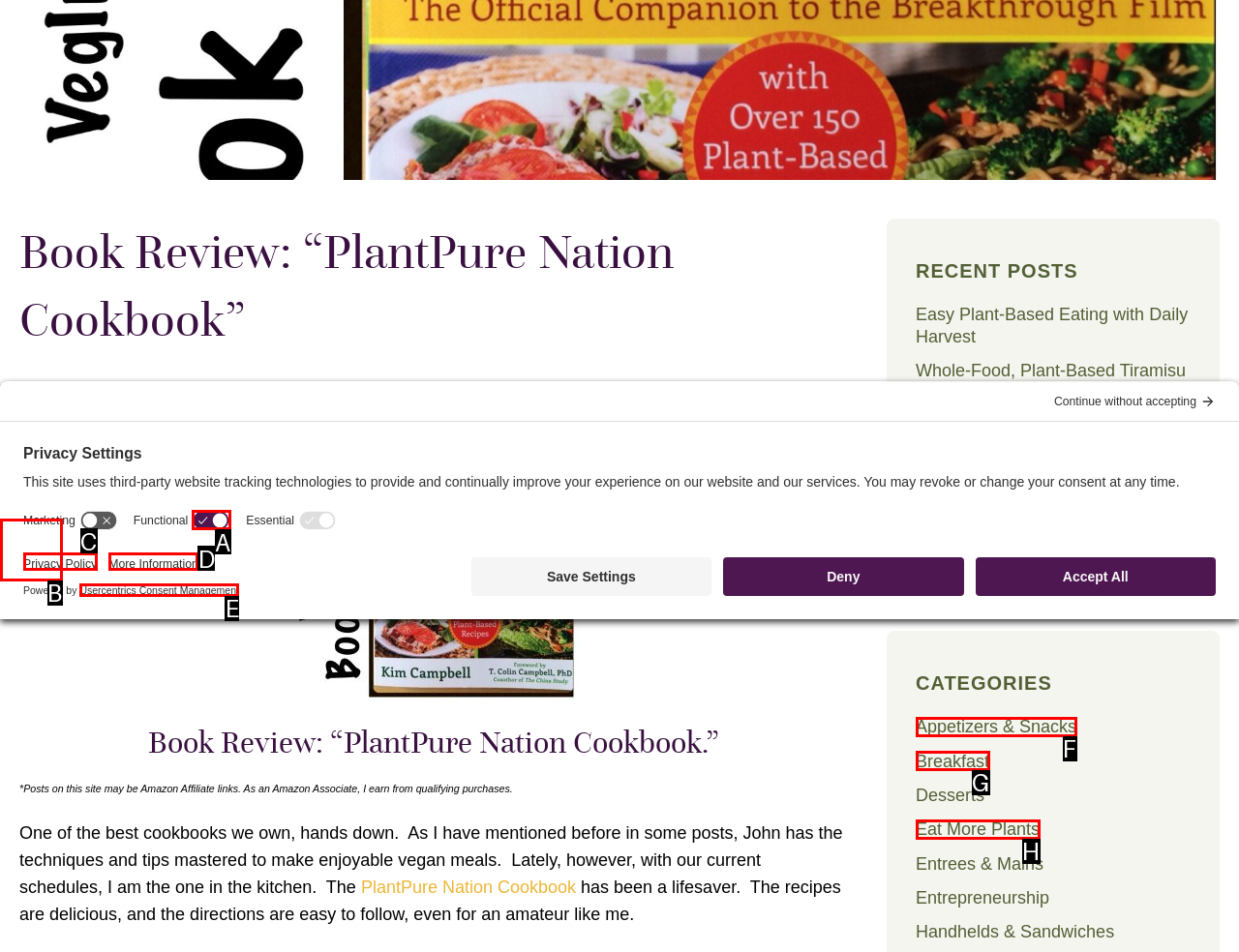Given the description: parent_node: Functional, identify the matching HTML element. Provide the letter of the correct option.

A